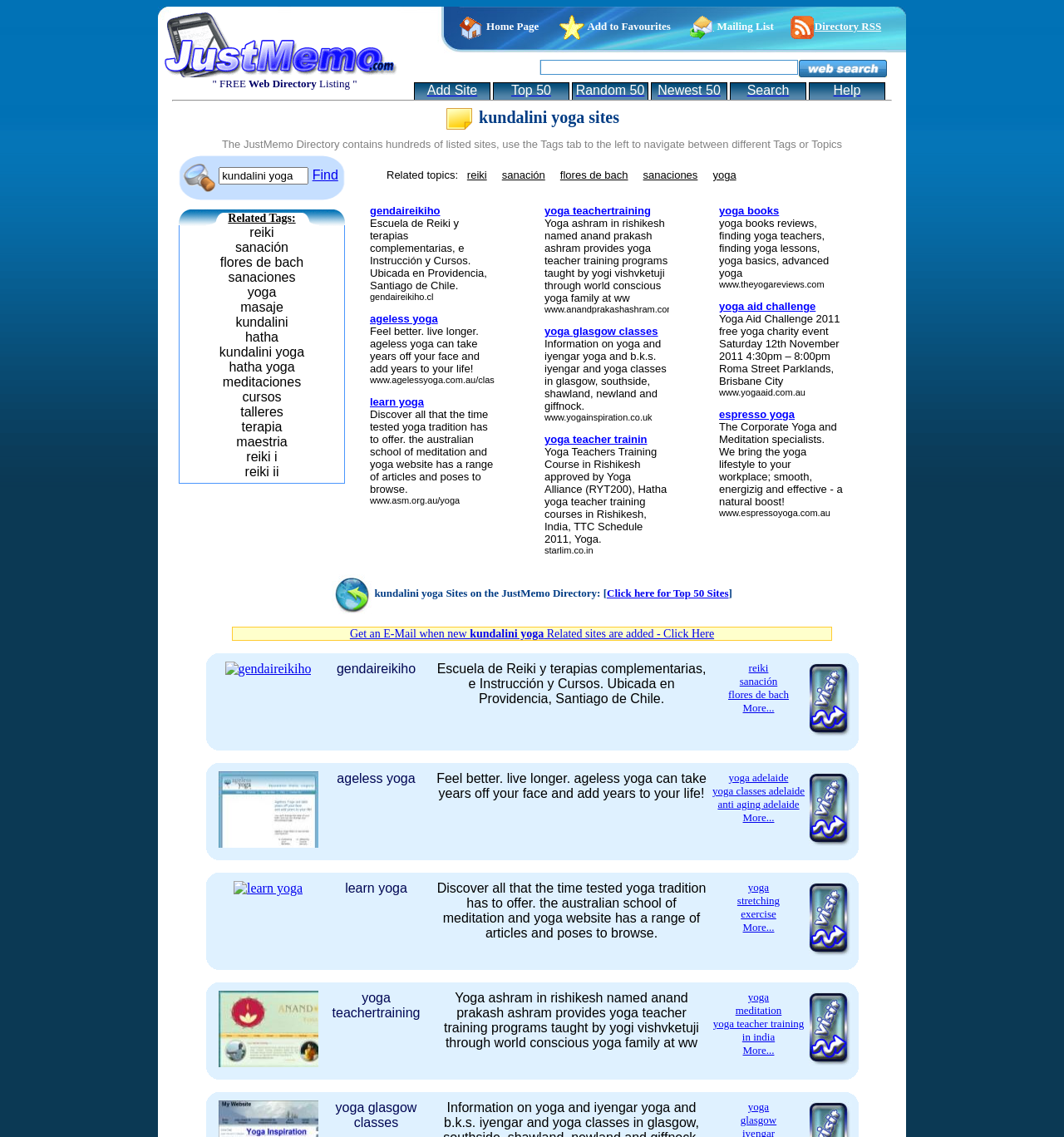What are the related tags to 'kundalini yoga'?
Can you provide a detailed and comprehensive answer to the question?

The related tags to 'kundalini yoga' are listed on the left side of the webpage, which includes 'reiki', 'sanación', 'flores de bach', and many others. These tags are likely related to yoga and meditation.